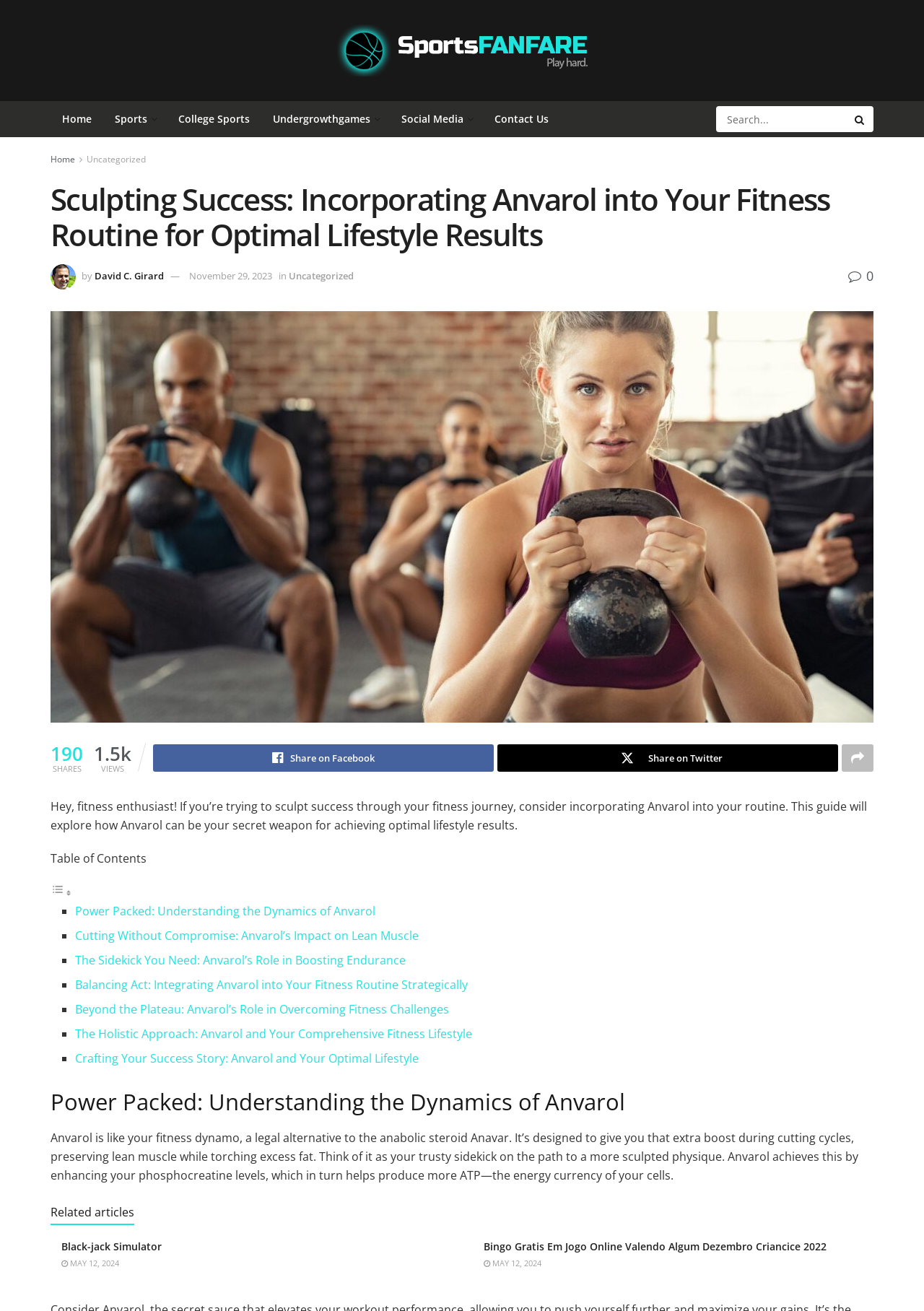Using the image as a reference, answer the following question in as much detail as possible:
How many social media links are there?

To find the number of social media links, we need to look at the social media section of the webpage. There are three social media links: 'Share on Facebook', 'Share on Twitter', and another link with a Facebook icon. Therefore, there are three social media links.